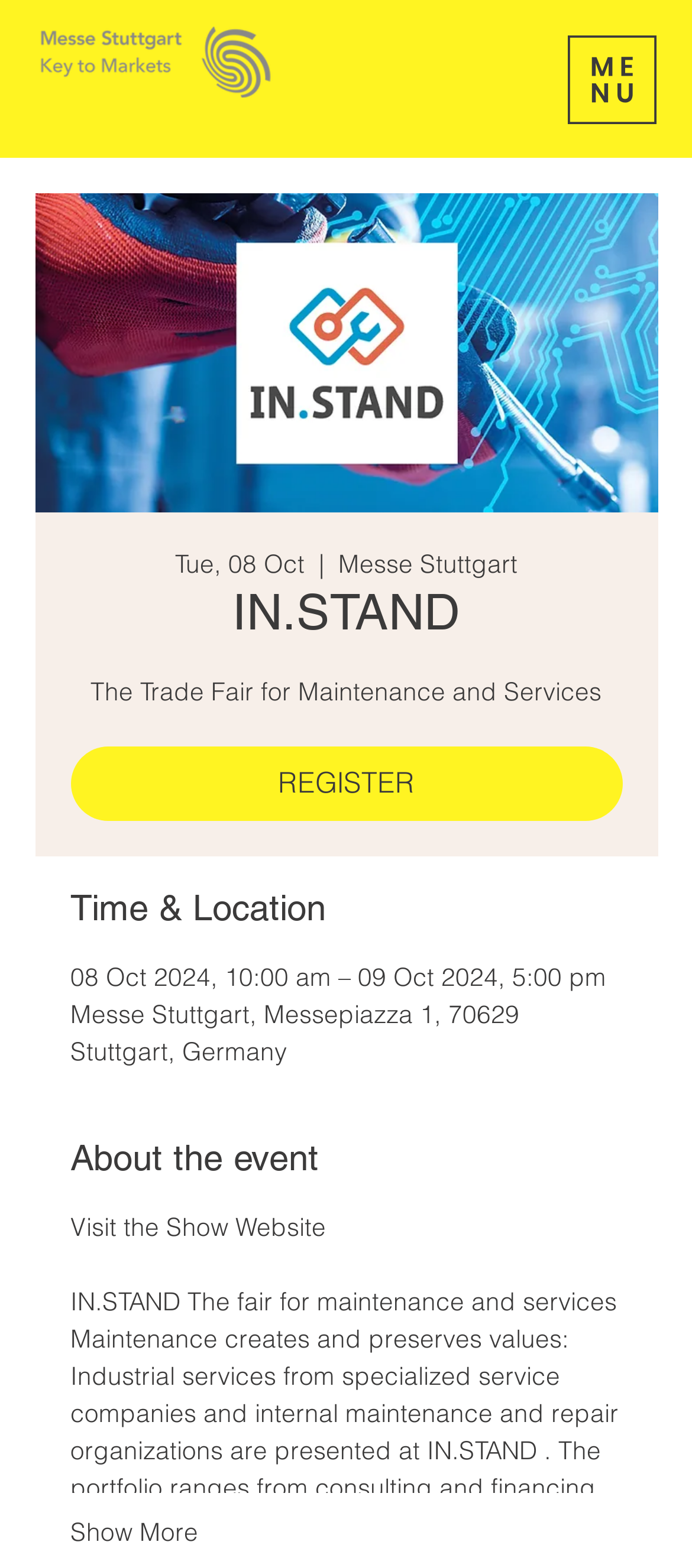Please give a one-word or short phrase response to the following question: 
What is the name of the event?

IN.STAND